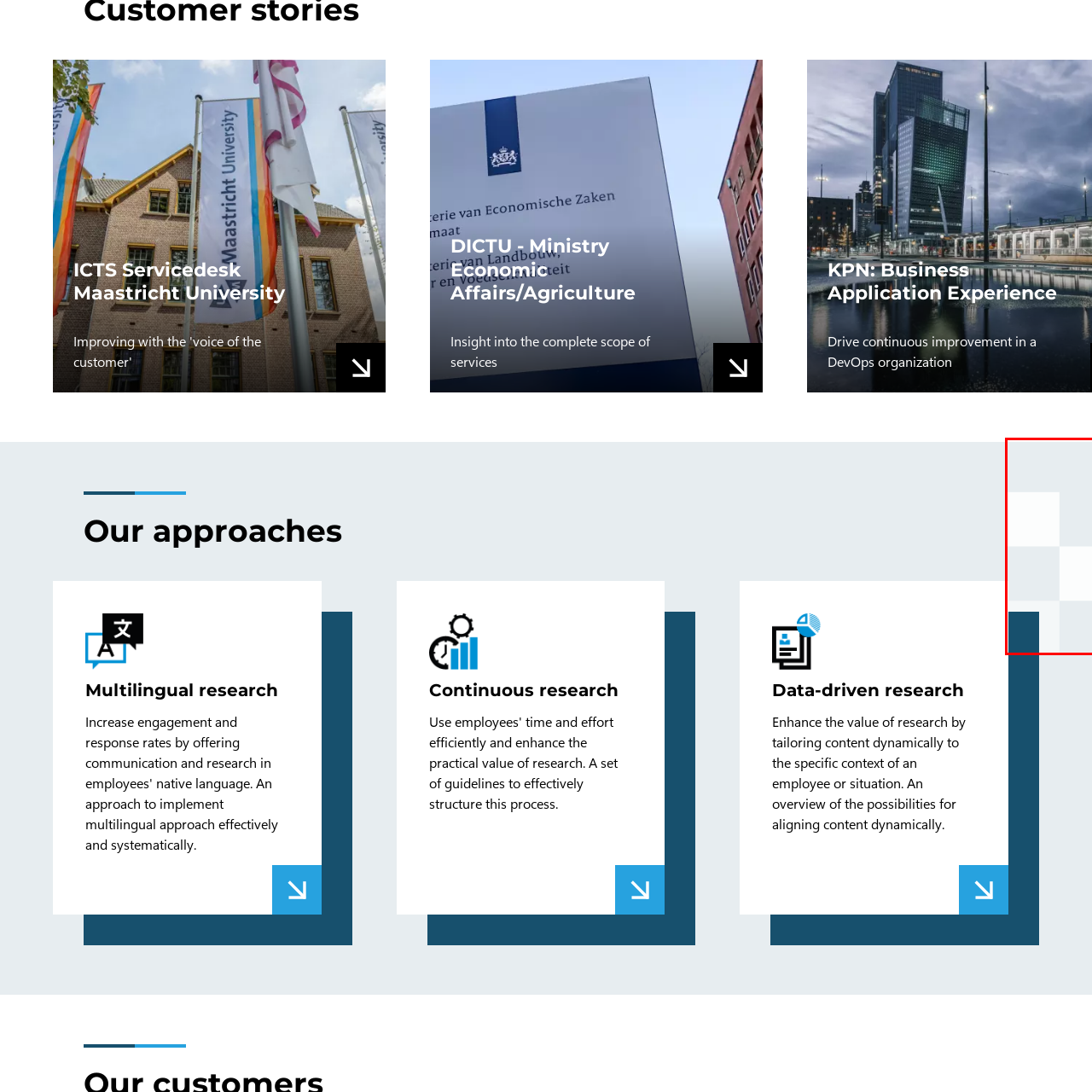Generate an in-depth caption for the image segment highlighted with a red box.

The image features a minimalist design, primarily using shades of white and light gray, with a prominent deep blue square in the lower left corner. This visual may serve as a background or decorative element for a presentation or web page. The overall aesthetic suggests a focus on clarity and professionalism, aligning with the branding of educational or governmental institutions. The context of the content around the image, which pertains to various services related to the ICTS Servicedesk at Maastricht University and the DICTU of the Ministry of Economic Affairs and Agriculture, emphasizes an approach centered on user engagement and effective communication in research.